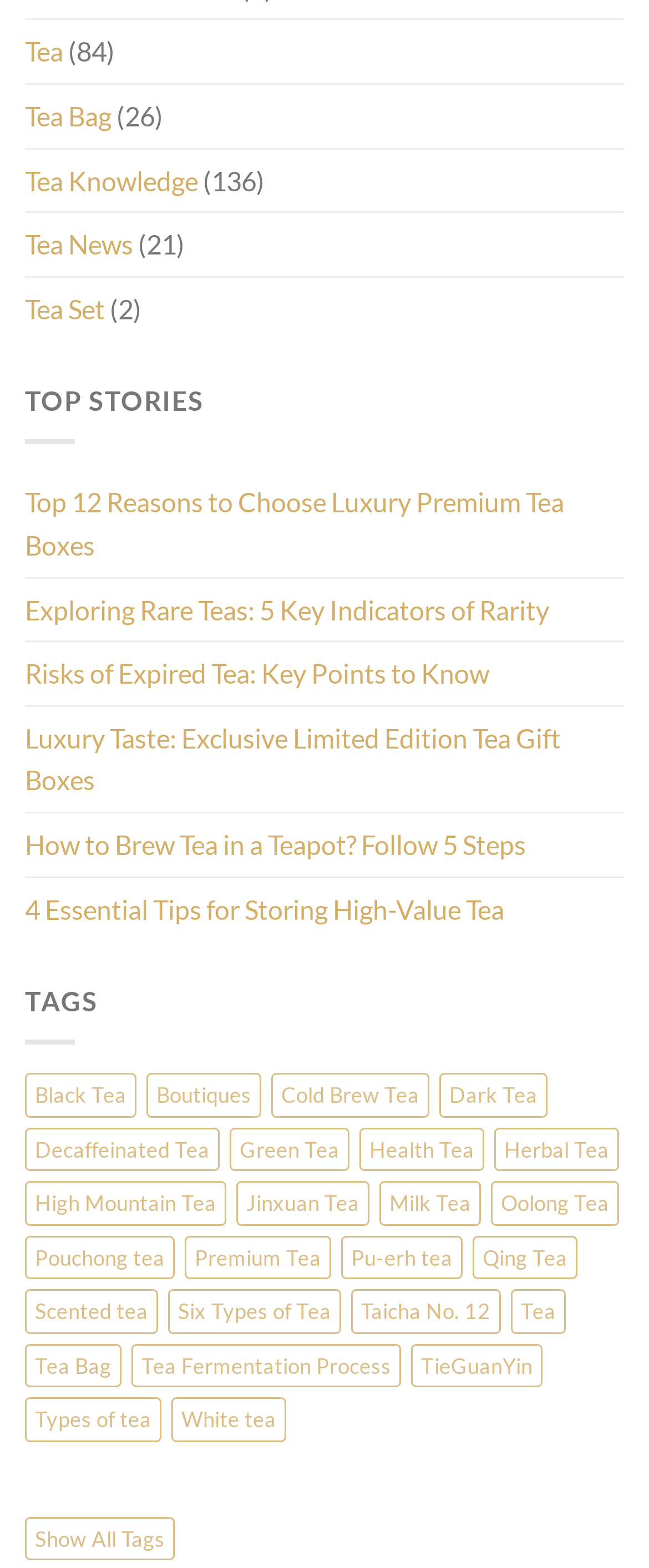What is the purpose of the 'TAGS' section?
Examine the screenshot and reply with a single word or phrase.

Categorize tea